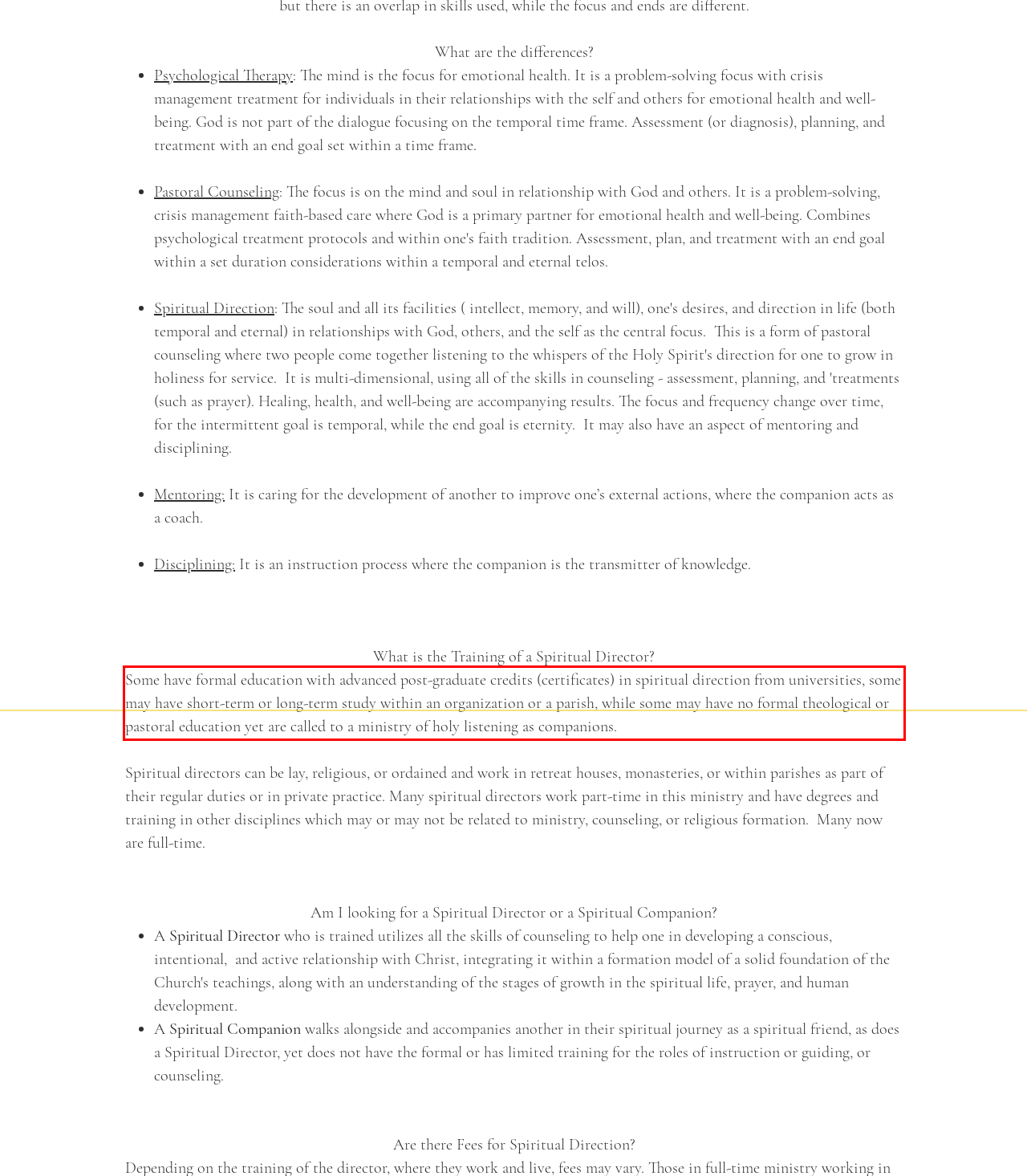Analyze the red bounding box in the provided webpage screenshot and generate the text content contained within.

Some have formal education with advanced post-graduate credits (certificates) in spiritual direction from universities, some may have short-term or long-term study within an organization or a parish, while some may have no formal theological or pastoral education yet are called to a ministry of holy listening as companions.